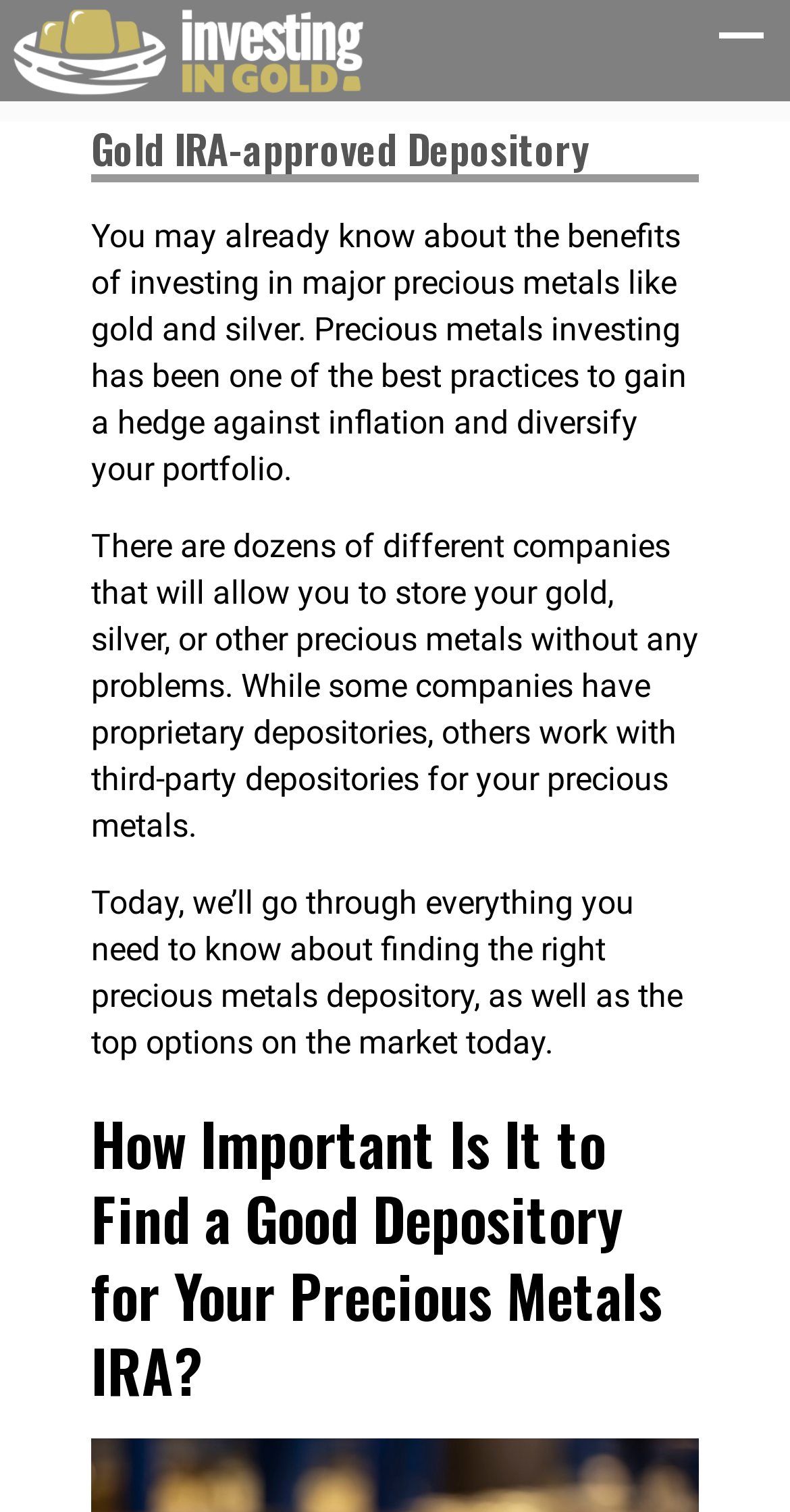What is the main topic of this webpage?
Please give a detailed and elaborate explanation in response to the question.

Based on the content of the webpage, it appears to be discussing the benefits and practices of investing in precious metals, specifically gold and silver, and how to find a good depository for precious metals IRA.